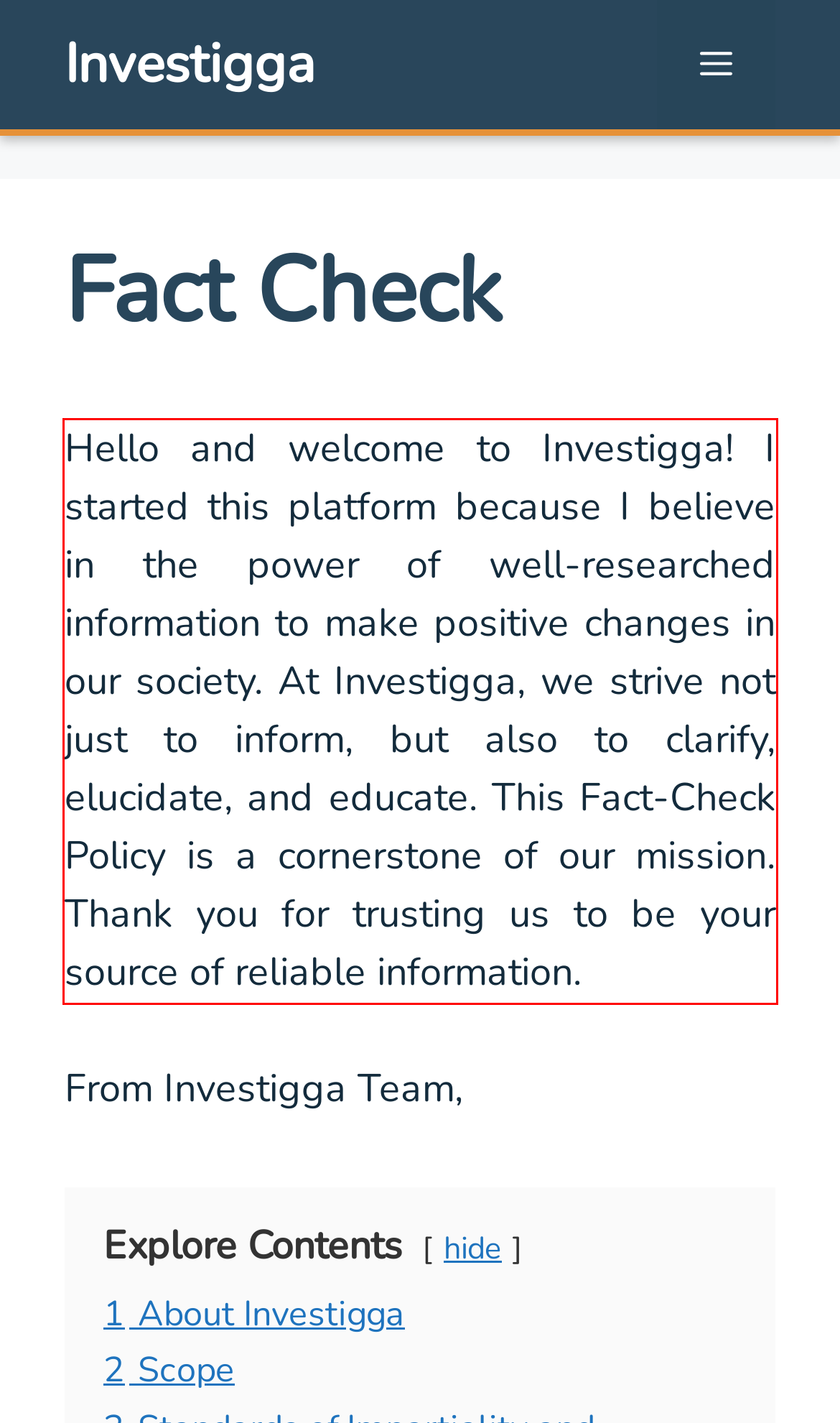Examine the webpage screenshot and use OCR to recognize and output the text within the red bounding box.

Hello and welcome to Investigga! I started this platform because I believe in the power of well-researched information to make positive changes in our society. At Investigga, we strive not just to inform, but also to clarify, elucidate, and educate. This Fact-Check Policy is a cornerstone of our mission. Thank you for trusting us to be your source of reliable information.